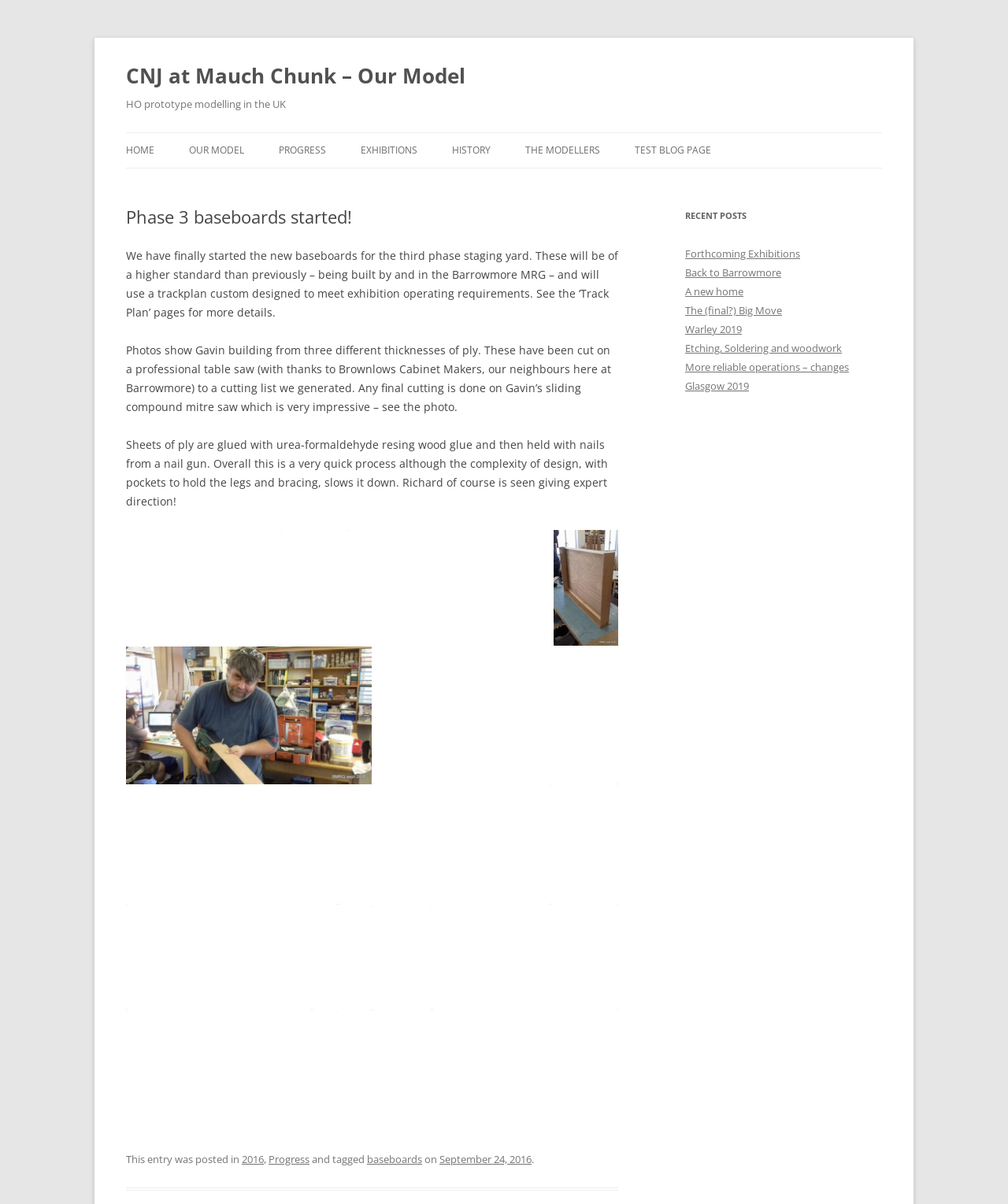Ascertain the bounding box coordinates for the UI element detailed here: "A new home". The coordinates should be provided as [left, top, right, bottom] with each value being a float between 0 and 1.

[0.68, 0.236, 0.738, 0.248]